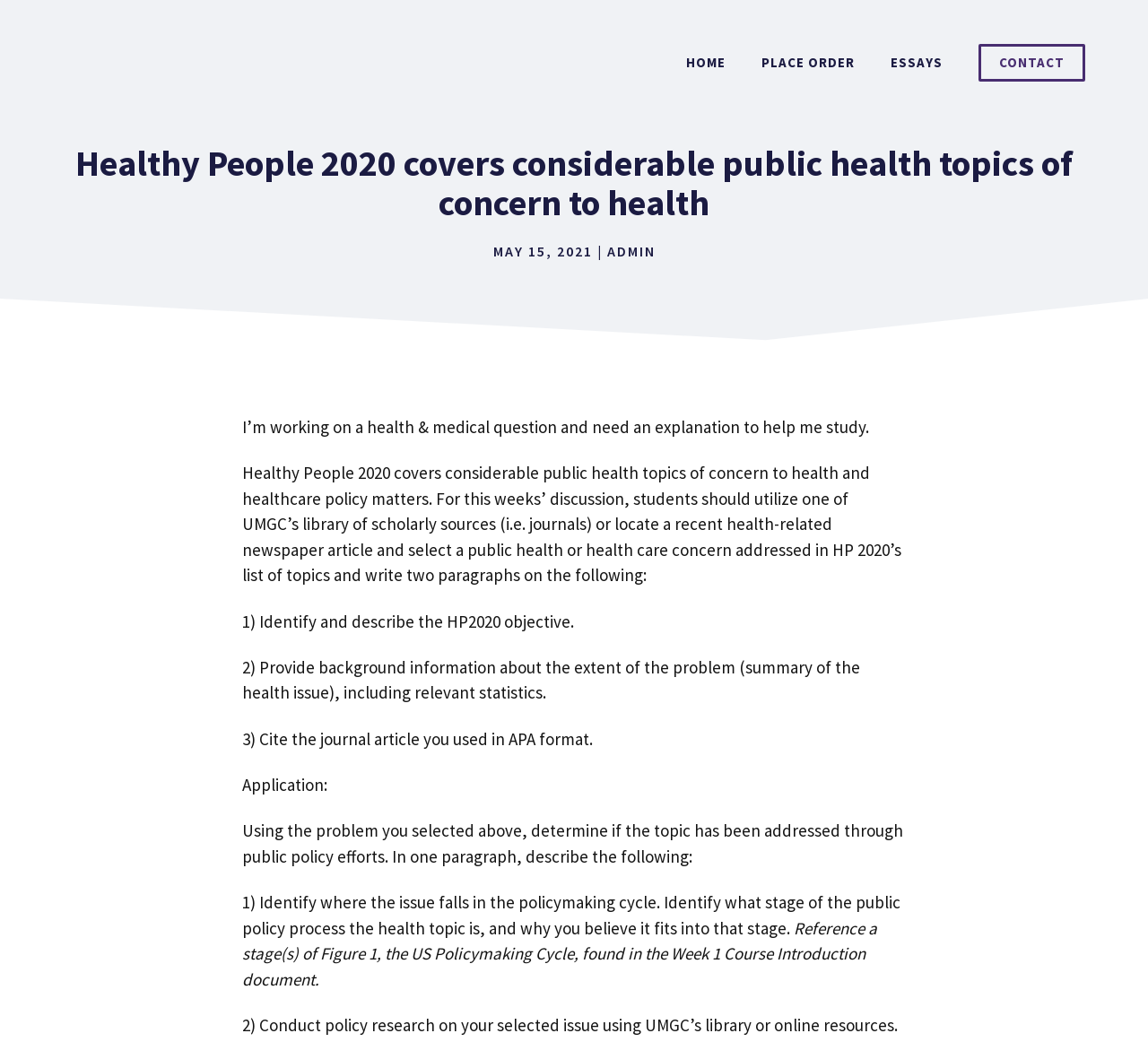How many paragraphs are required for the application?
Can you give a detailed and elaborate answer to the question?

For the application, one paragraph is required to describe the public policy efforts related to the selected health topic, including identifying the stage of the policymaking cycle and referencing Figure 1.